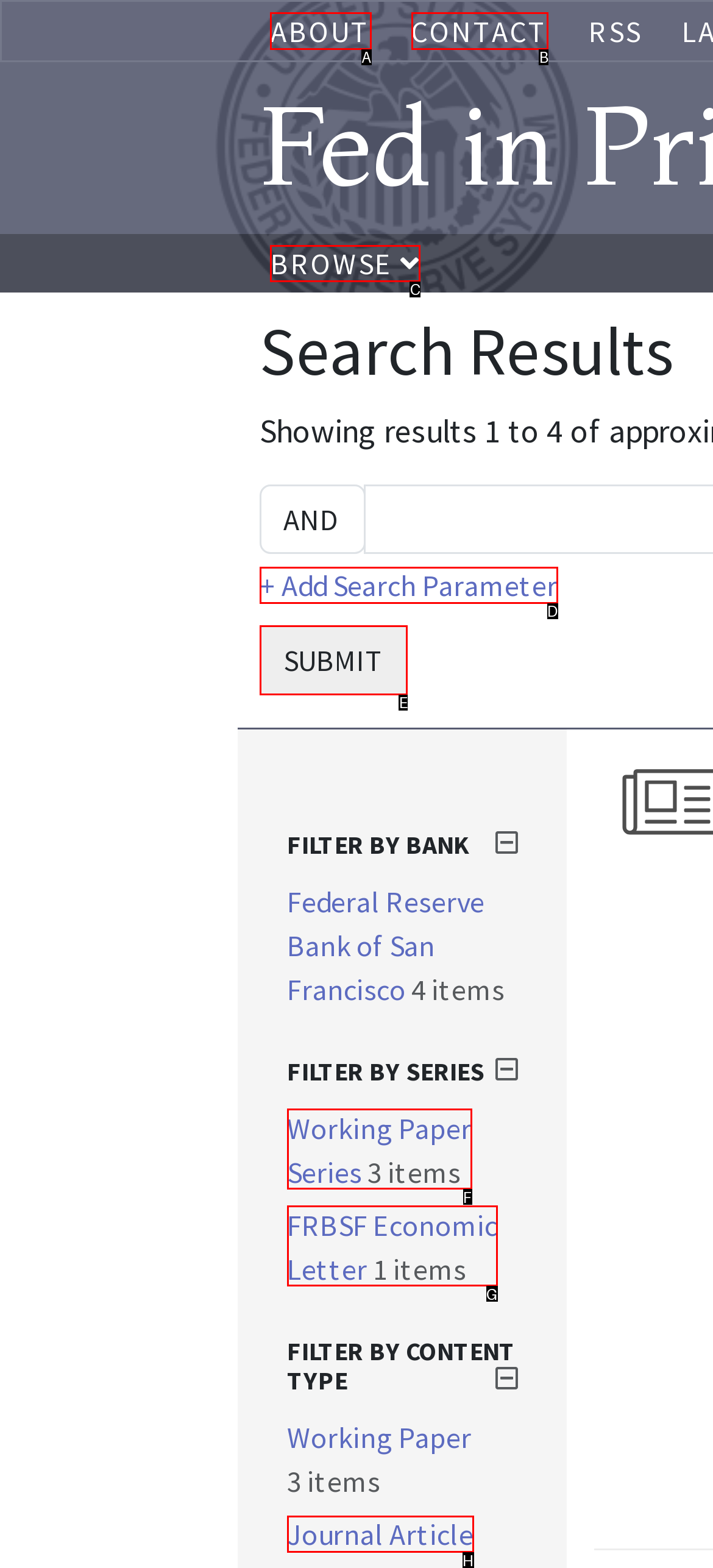Determine which option matches the description: 6 September 2023. Answer using the letter of the option.

None